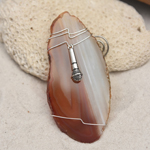Give a detailed account of the visual elements in the image.

This image features a beautifully crafted pendant made from polished agate, showcasing its natural bands of warm browns and creamy whites. Intricately wire-wrapped, the design cleverly incorporates a small microphone charm, symbolizing a connection to the world of audio or podcasting. The pendant is set against a soft, sandy background, evoking a relaxed, beachy vibe that complements the organic shapes and colors of the stone. This artistic piece effectively combines natural elements with modern themes, making it a unique accessory for those passionate about podcasting or sound.